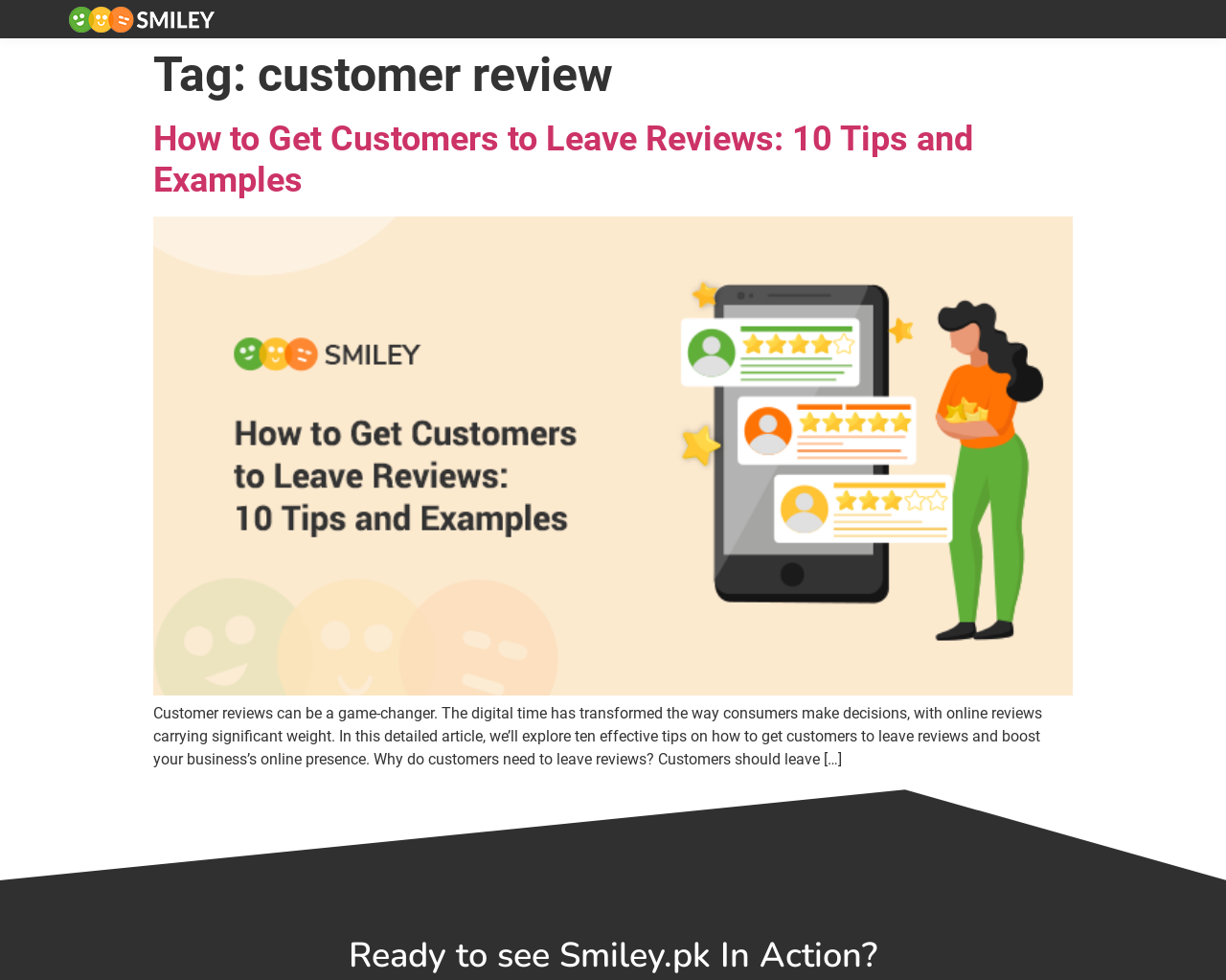Is there a call-to-action in the webpage?
Please elaborate on the answer to the question with detailed information.

There is a call-to-action in the webpage, which is the heading 'Ready to see Smiley.pk In Action?' This suggests that the webpage is encouraging the user to take some action, possibly to visit the Smiley.pk website or to learn more about its features.